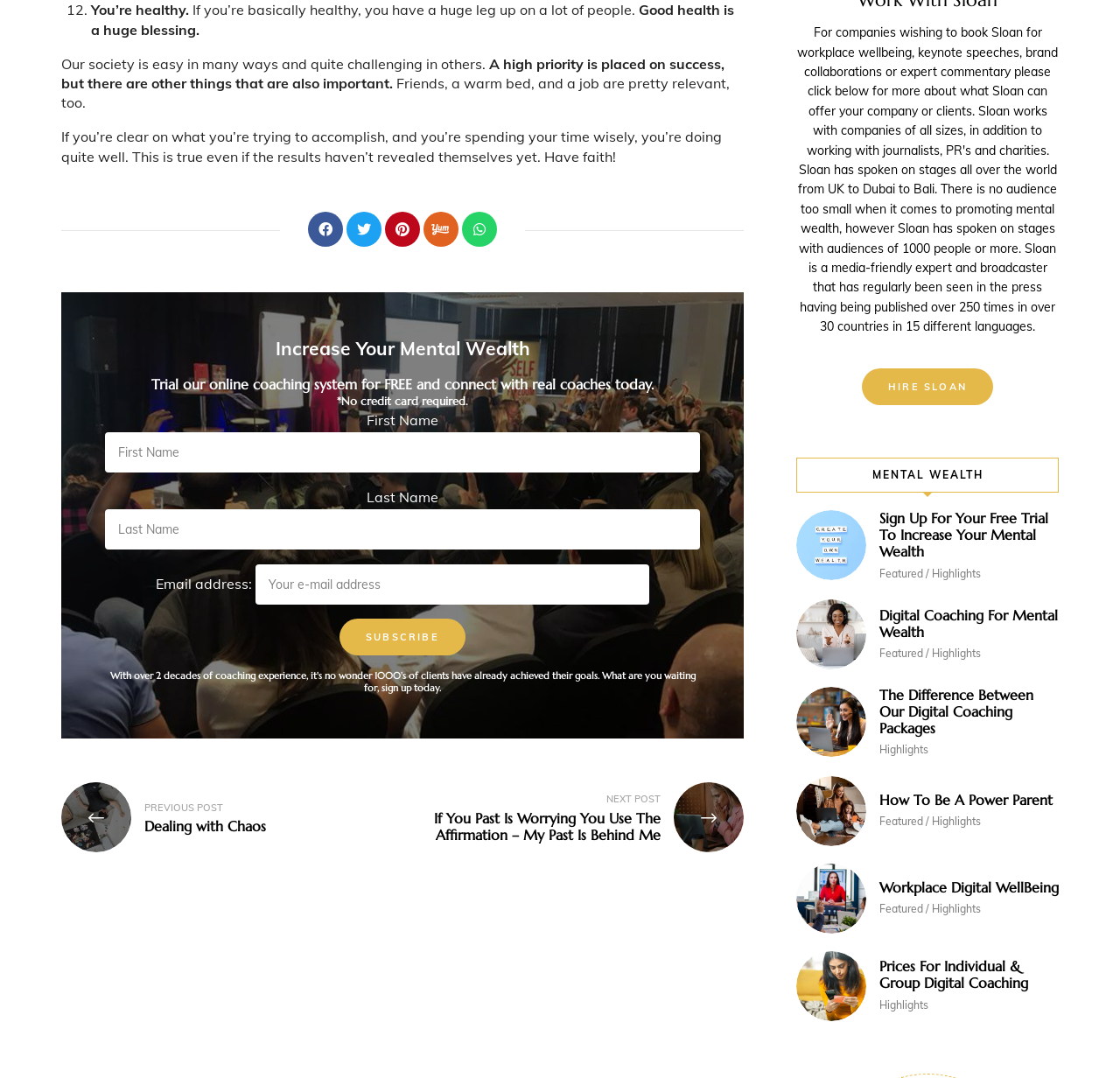Answer the following query concisely with a single word or phrase:
What is the purpose of the button with the text 'SUBSCRIBE'?

To subscribe to a service